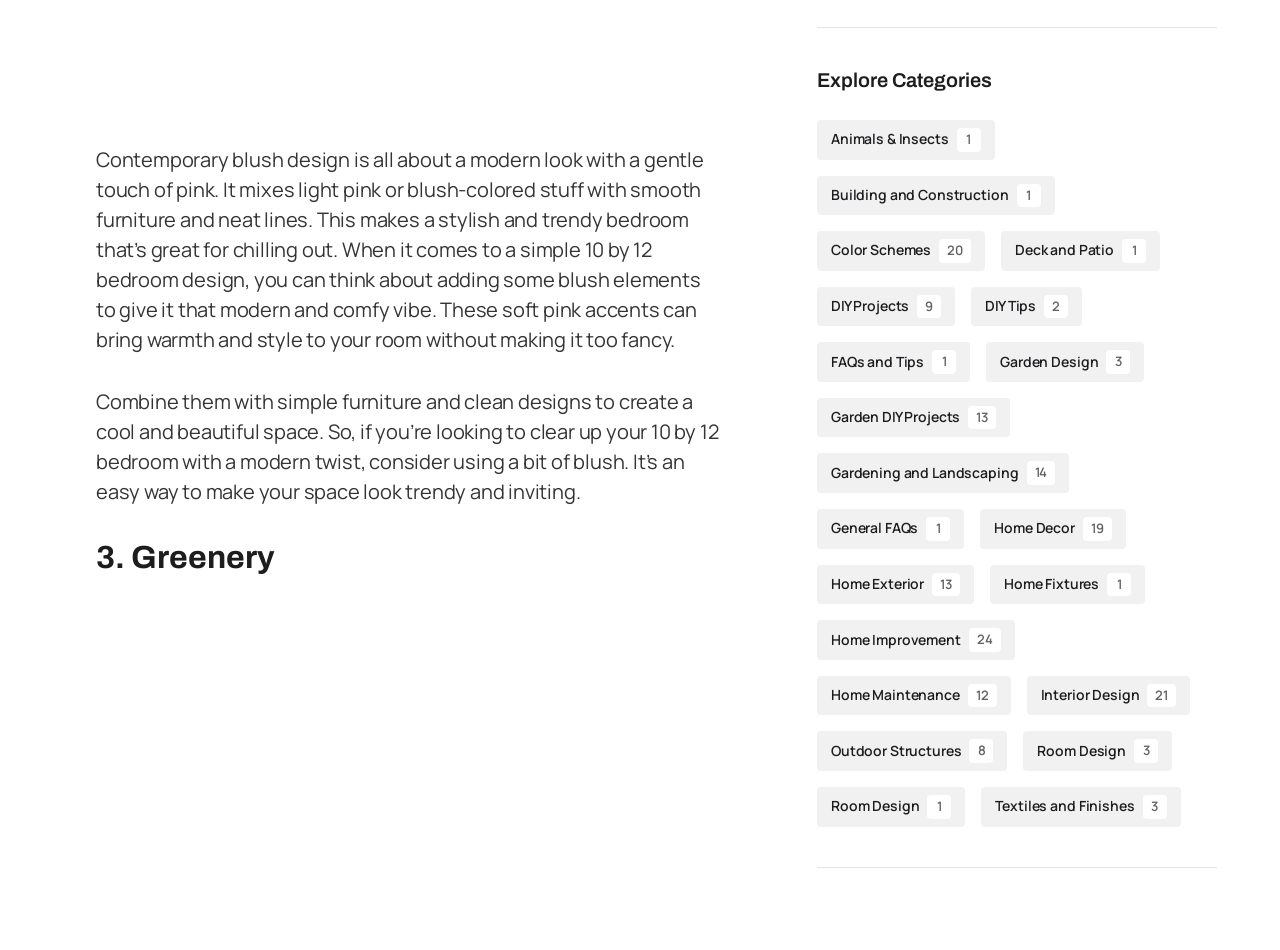Identify the bounding box coordinates of the region that should be clicked to execute the following instruction: "View Home Decor".

[0.766, 0.536, 0.879, 0.578]